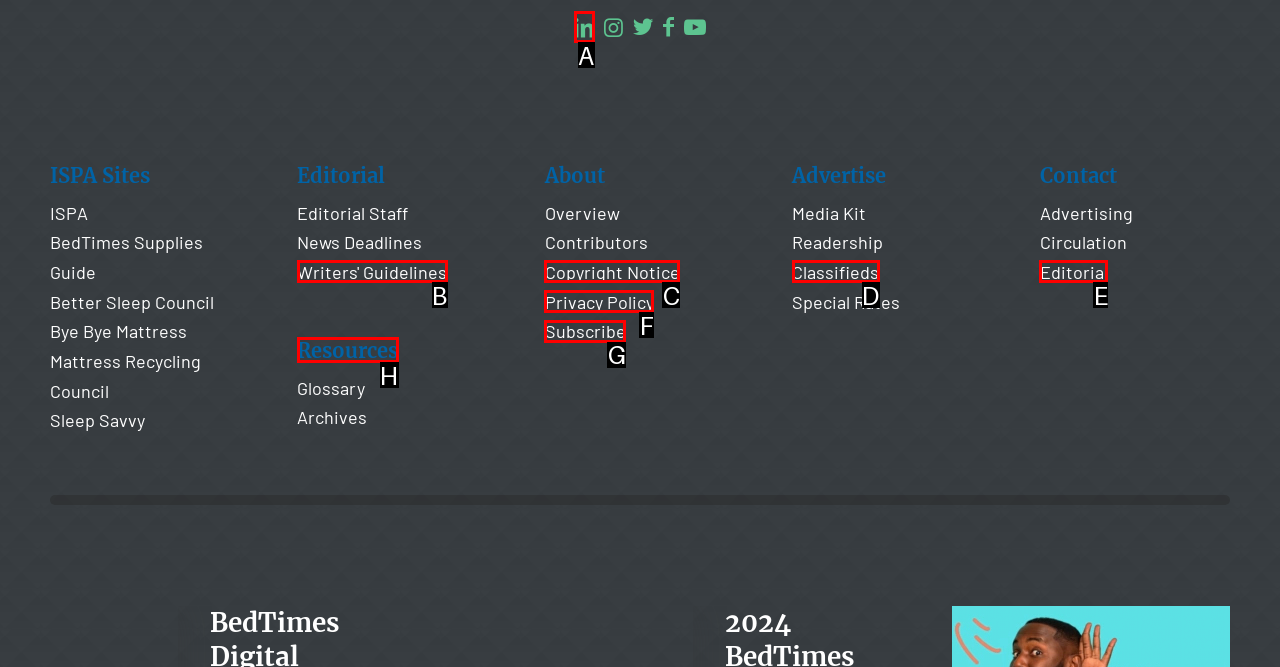Given the description: Subscribe, identify the HTML element that corresponds to it. Respond with the letter of the correct option.

G